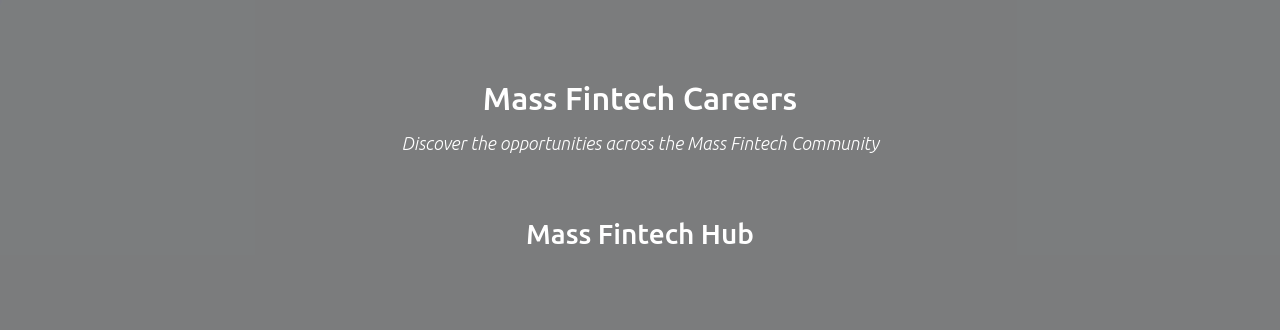What is the background color of the header? Based on the screenshot, please respond with a single word or phrase.

Grey